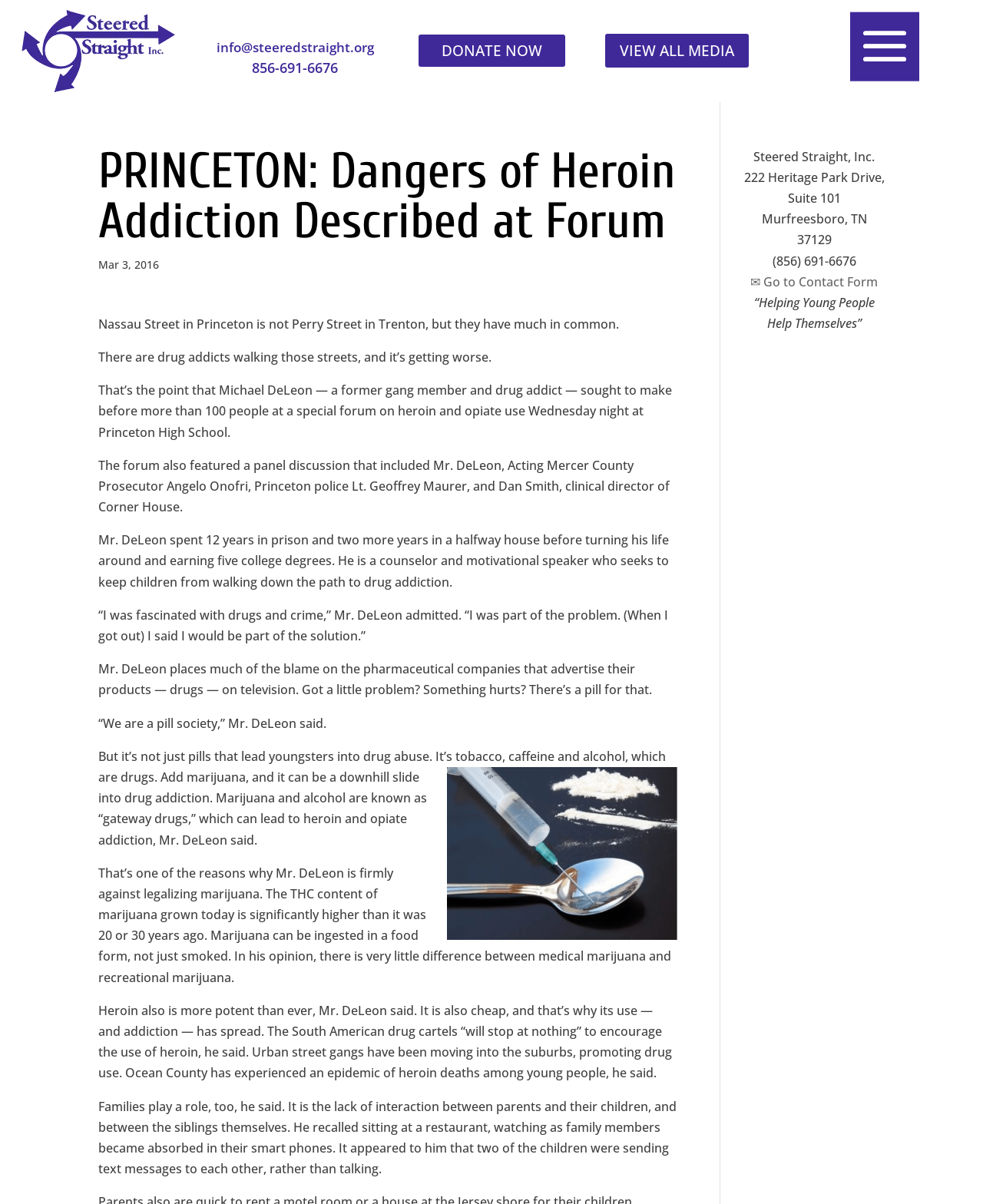Given the webpage screenshot, identify the bounding box of the UI element that matches this description: "Donate Now".

[0.425, 0.029, 0.575, 0.056]